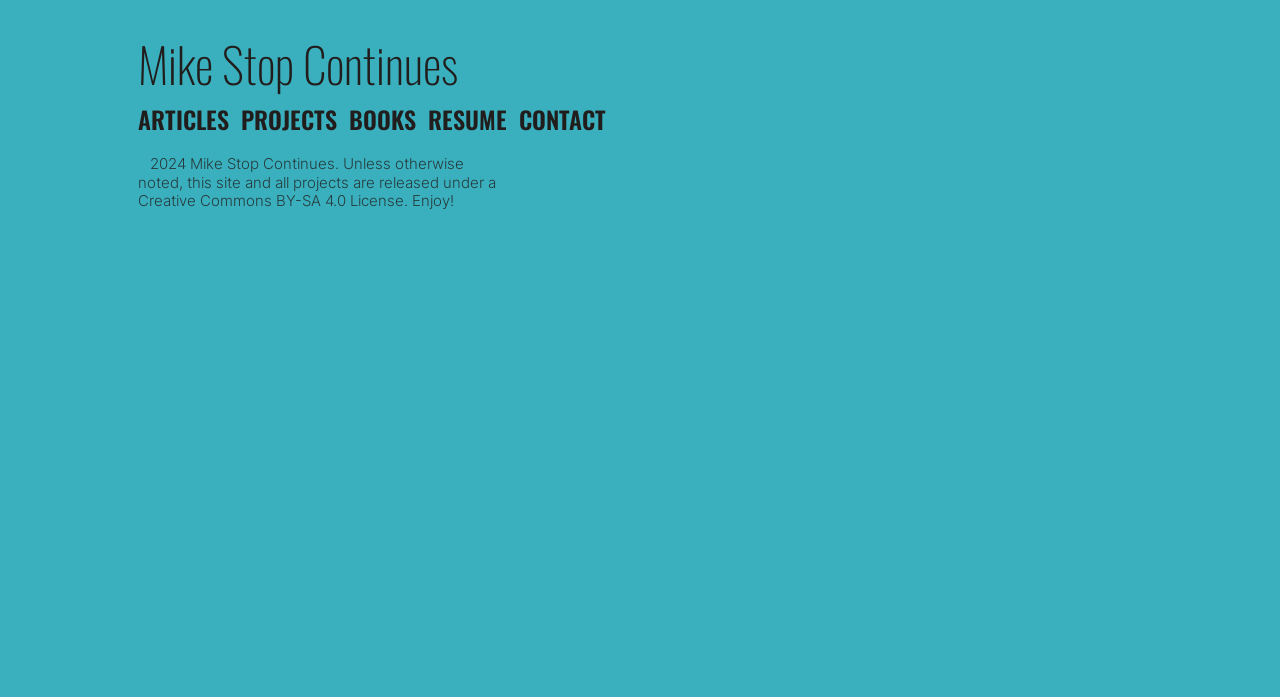Please reply to the following question with a single word or a short phrase:
What is the position of the SVG element on the webpage?

Above the text